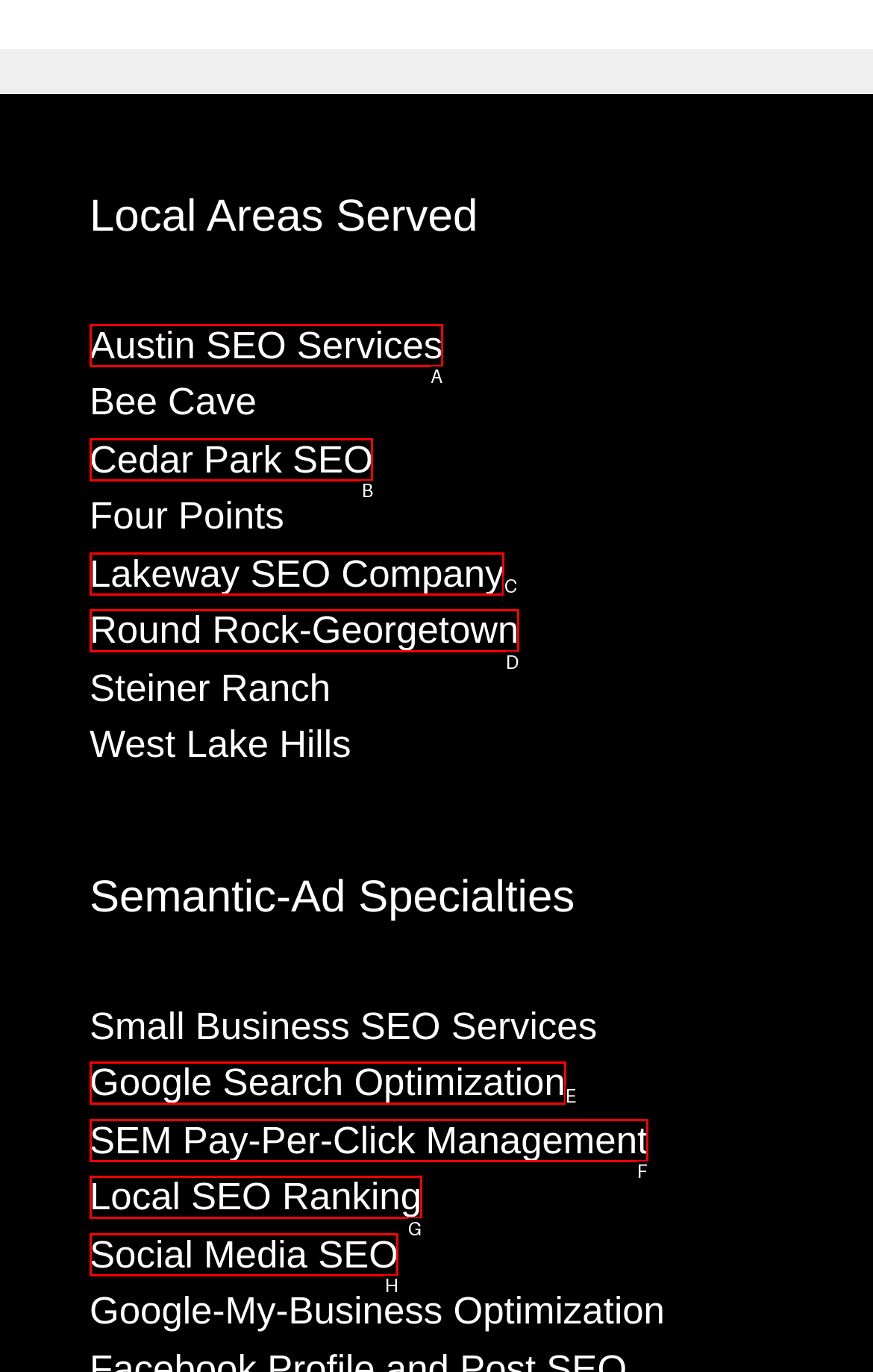To complete the instruction: Learn about Google Search Optimization, which HTML element should be clicked?
Respond with the option's letter from the provided choices.

E